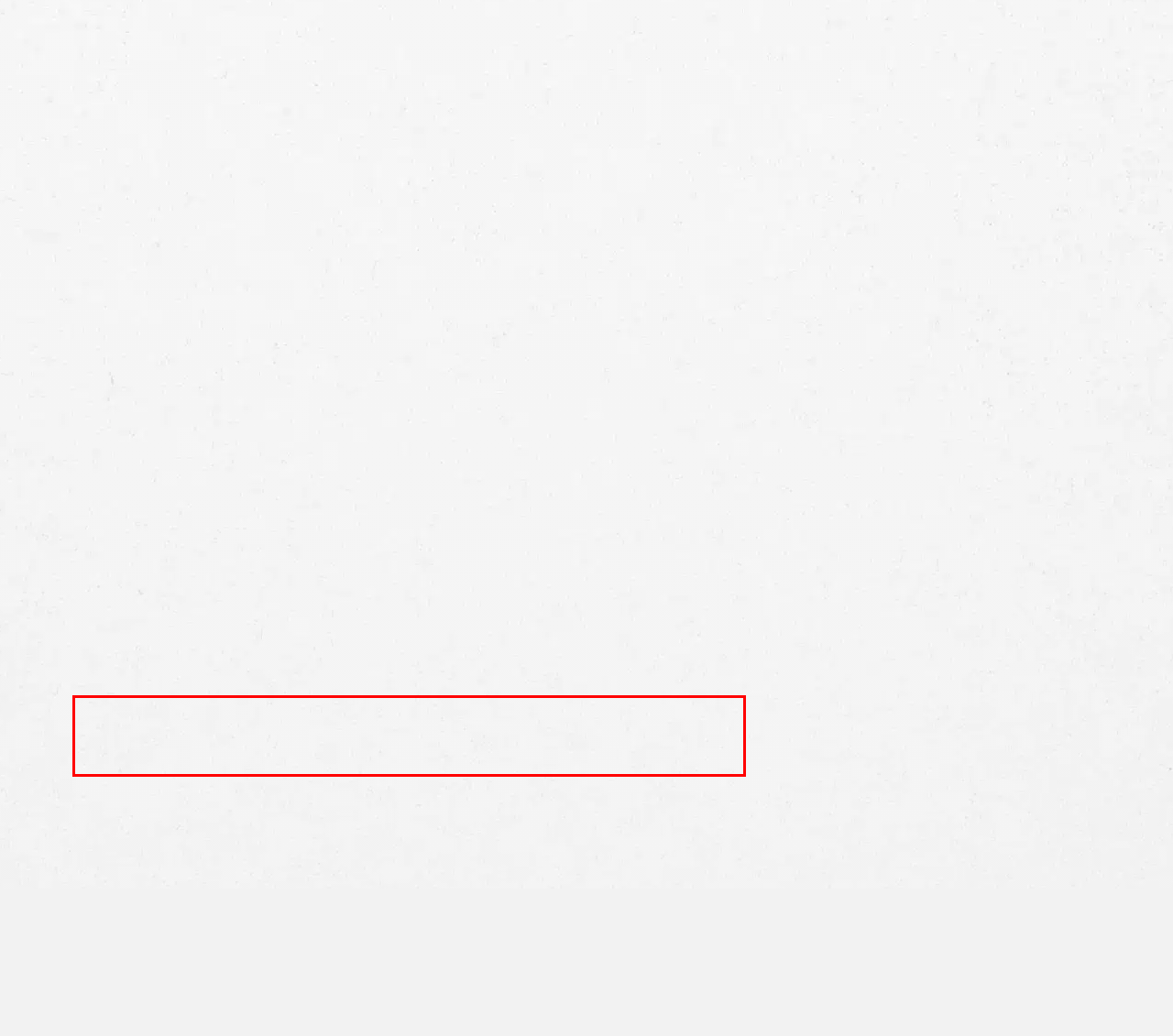Extract and provide the text found inside the red rectangle in the screenshot of the webpage.

There are so many different types of construction projects that cause a vast number of different construction accidents. However, some types of accidents occur more frequently than others in Idaho. Some of the more common construction accidents include: